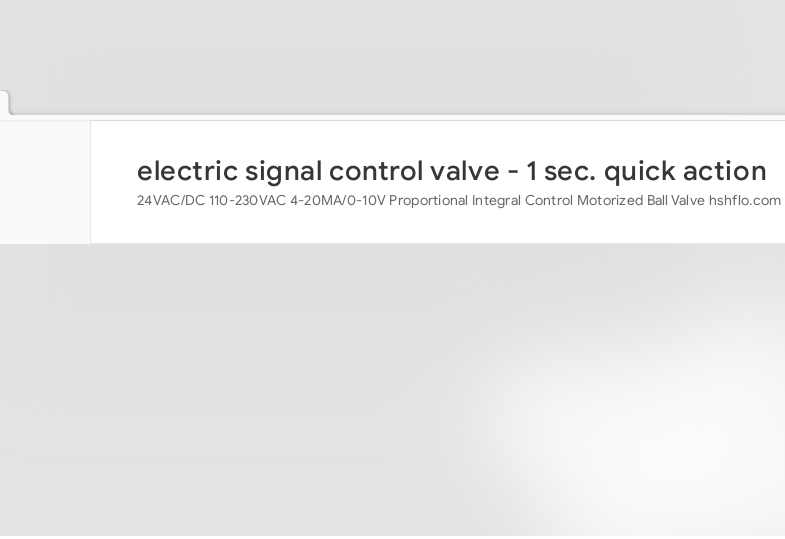Use one word or a short phrase to answer the question provided: 
What is the purpose of the diagram?

To aid users in comprehension